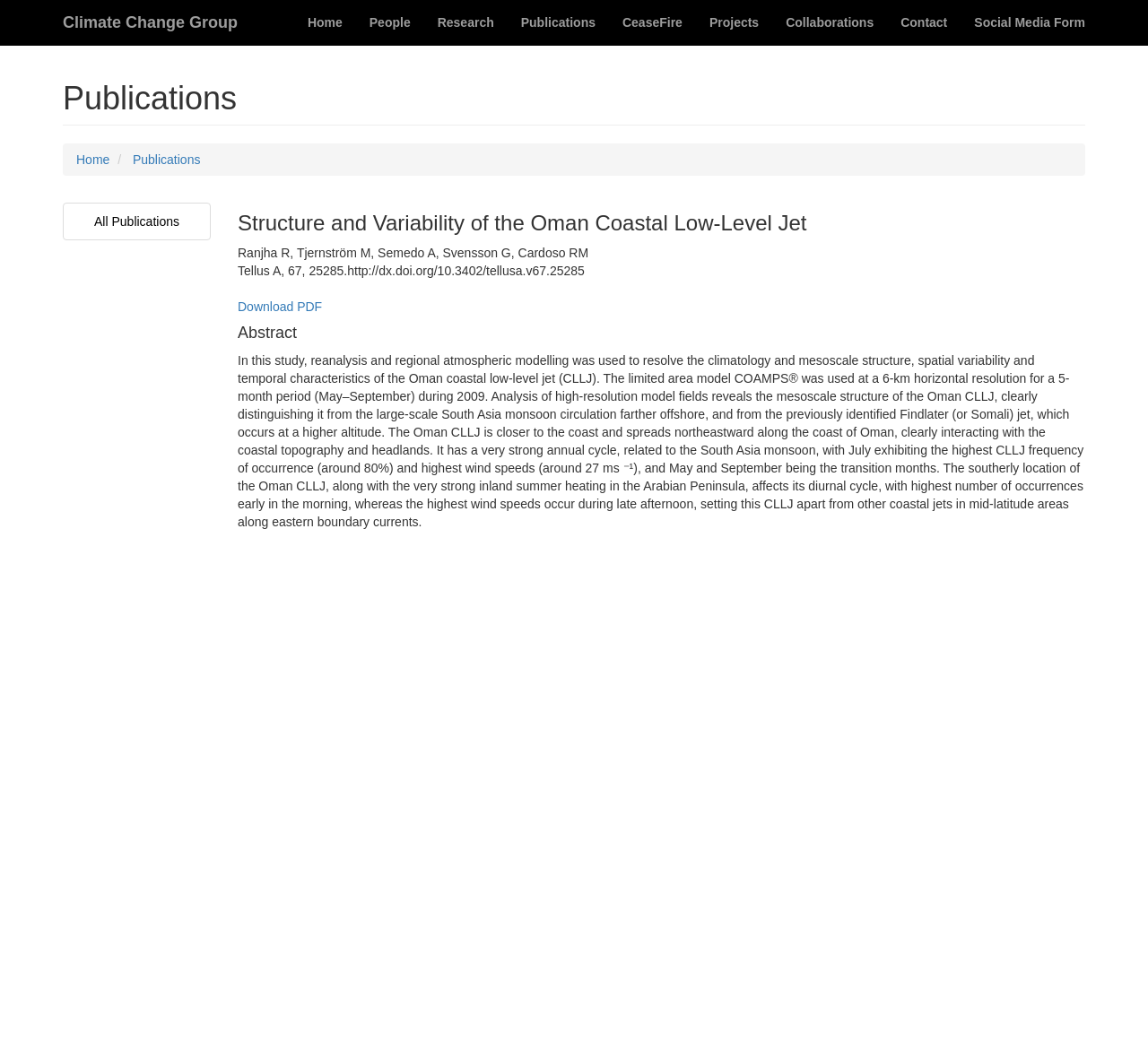Summarize the contents and layout of the webpage in detail.

The webpage is about the Instituto Dom Luiz (IDLCC) and appears to be a research institution's website. At the top, there is a navigation menu with 9 links: "Climate Change Group", "Home", "People", "Research", "Publications", "CeaseFire", "Projects", "Collaborations", and "Contact", followed by a "Social Media Form" link. 

Below the navigation menu, there is a heading "Publications" and a secondary navigation menu with 2 links: "Home" and "Publications". Underneath, there is a link "All Publications". 

The main content of the page is a research publication titled "Structure and Variability of the Oman Coastal Low-Level Jet". The publication has an author list, a citation, and an abstract. The abstract is a lengthy text that describes the research study on the Oman coastal low-level jet, including its climatology, mesoscale structure, spatial variability, and temporal characteristics. There is also a "Download PDF" link below the abstract.